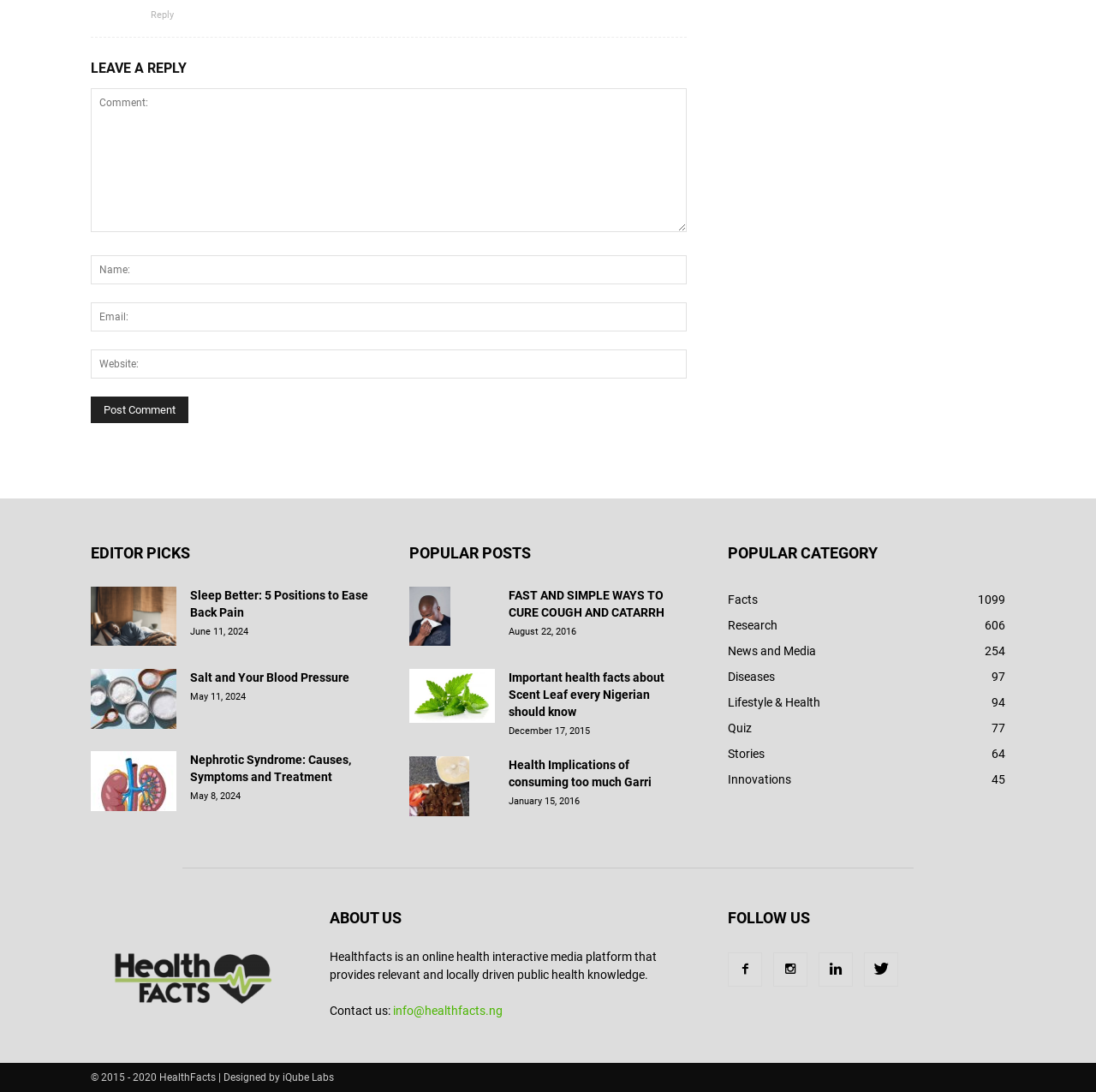Please provide a one-word or phrase answer to the question: 
What is the purpose of the 'Post Comment' button?

To submit a comment